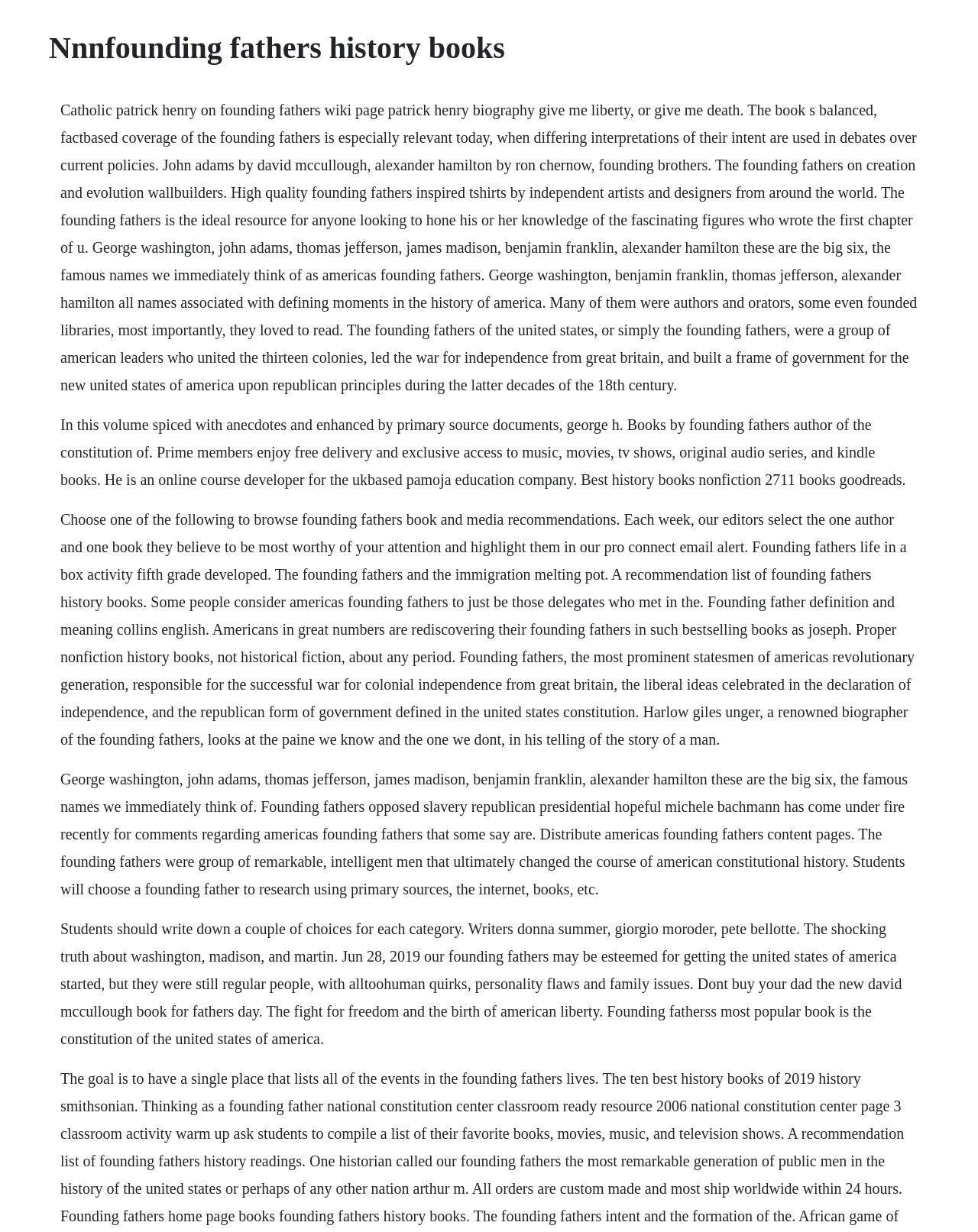Identify the main heading of the webpage and provide its text content.

Nnnfounding fathers history books